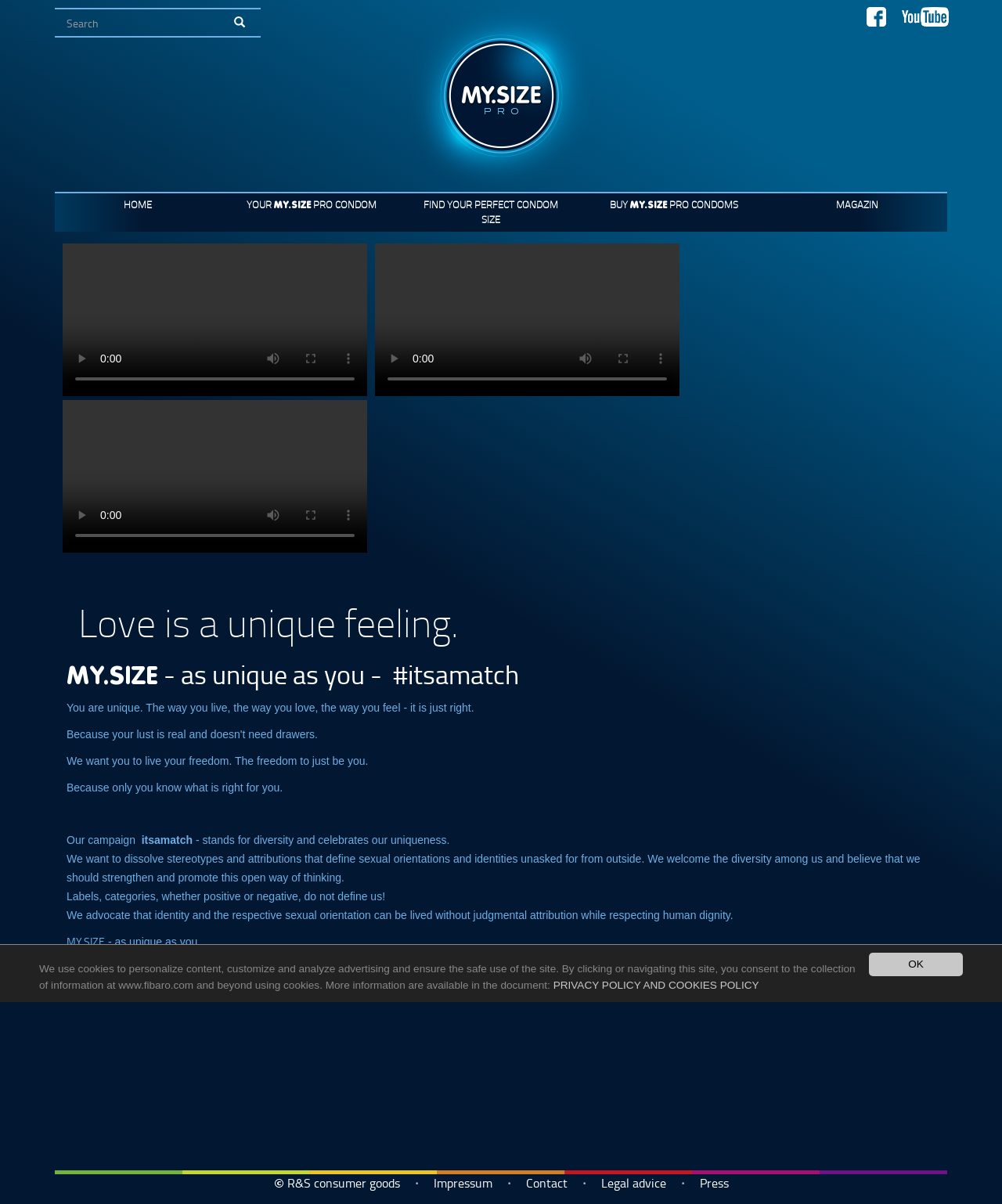Determine the bounding box coordinates of the region to click in order to accomplish the following instruction: "Visit the MY.SIZE homepage". Provide the coordinates as four float numbers between 0 and 1, specifically [left, top, right, bottom].

[0.283, 0.0, 0.717, 0.159]